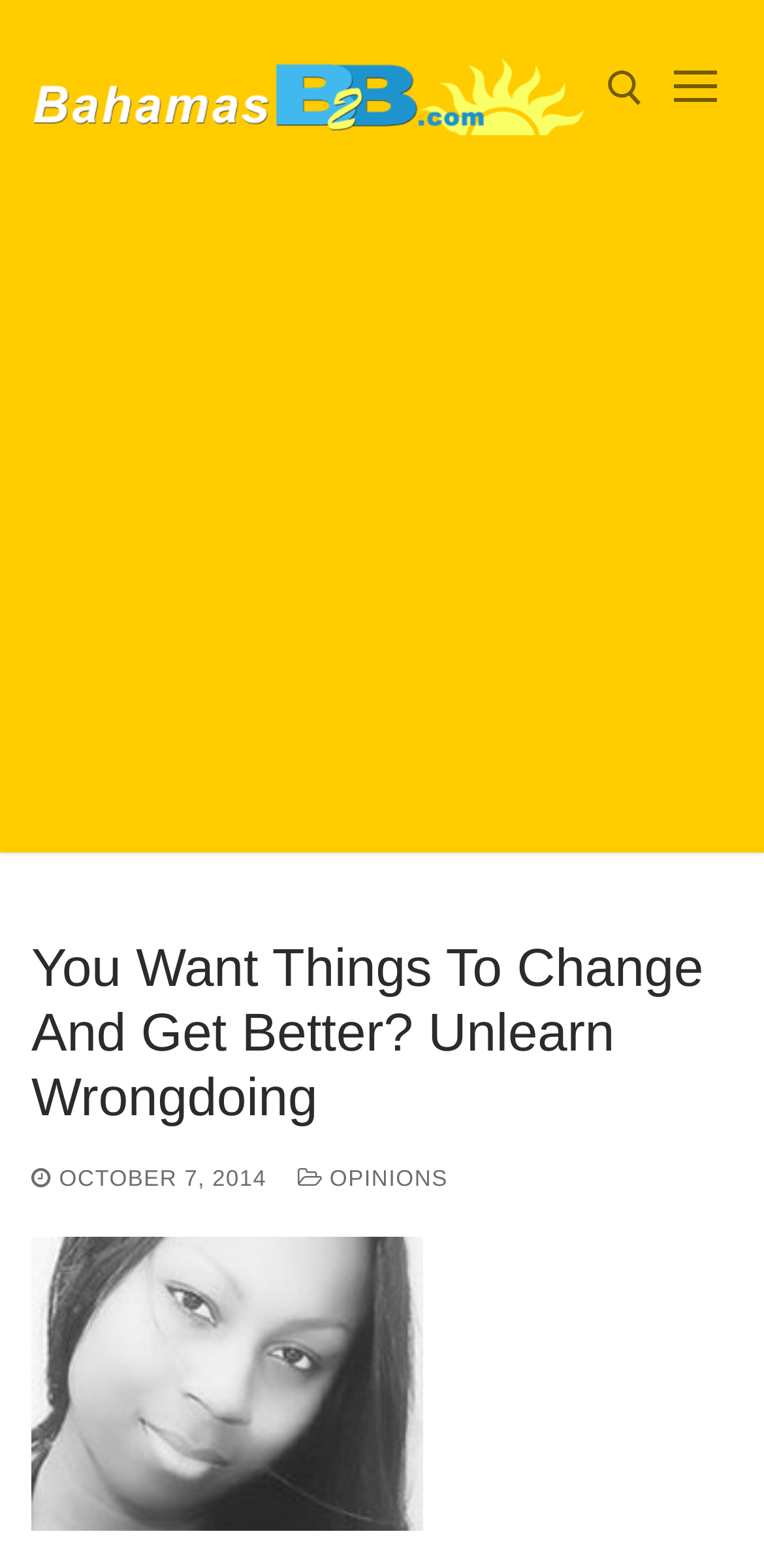What is the name of the news website? Refer to the image and provide a one-word or short phrase answer.

Bahamas News